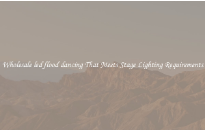Elaborate on the contents of the image in a comprehensive manner.

The image features an elegant backdrop of serene mountains, slightly blurred to create a dreamy atmosphere. Overlaid on this tranquil scene is the text: "Wholesale LED flood dancing That Meets Stage Lighting Requirements." This phrase highlights the significance of high-quality lighting solutions for events and performances, suggesting that these LED flood lights not only fulfill practical lighting needs but also enhance the ambiance and aesthetics of any stage setting. The combination of the beautiful landscape and the informative text conveys a sense of inspiration for planning memorable events with professional lighting solutions.